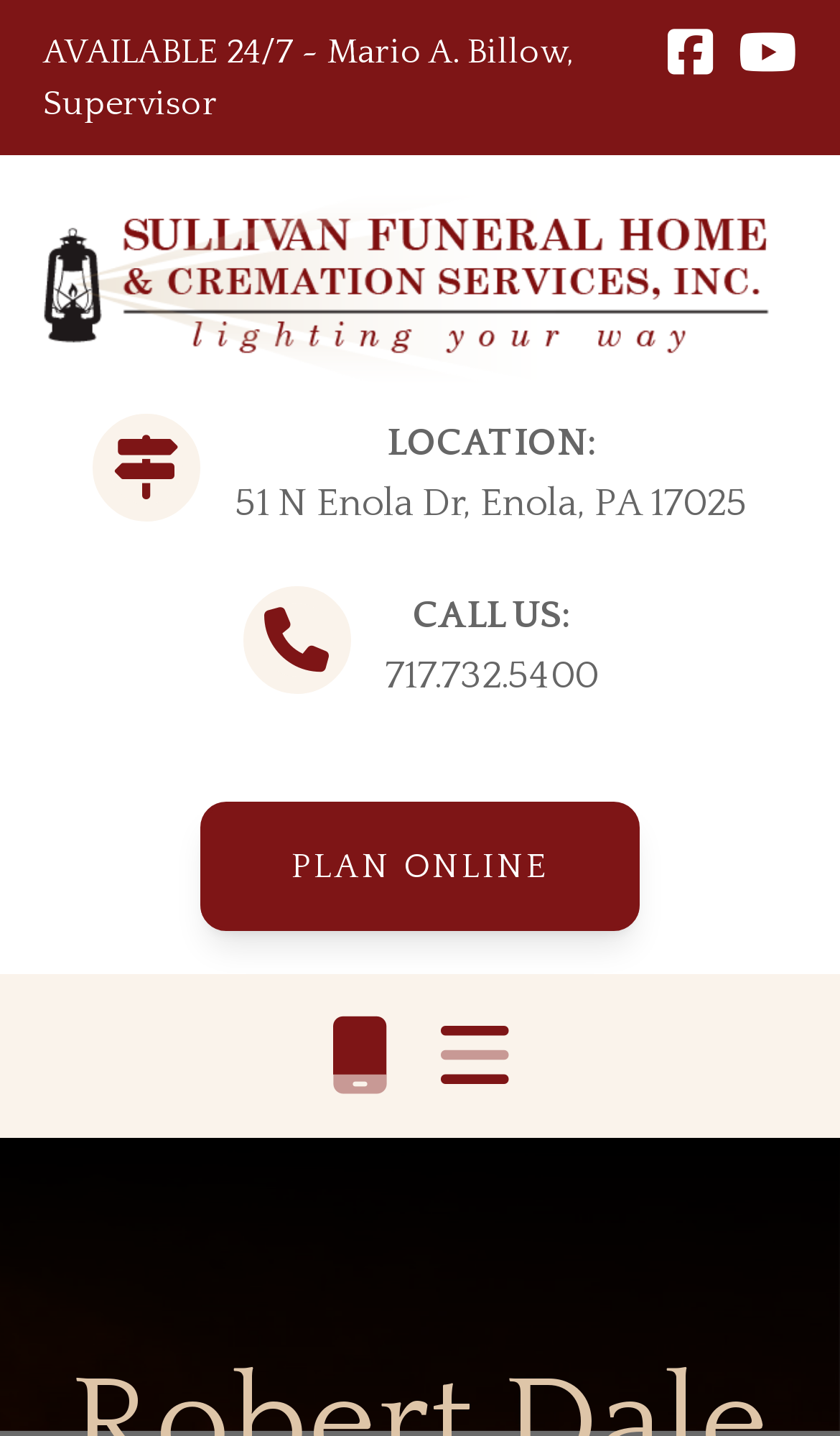Provide a thorough description of this webpage.

The webpage is a memorial page for Robert Dale Rowland, a founding partner of Herbert, Rowland & Grubic Inc., who passed away on November 28, 2019. At the top of the page, there is a header section with the funeral home's name, "Sullivan Funeral Home & Cremation Services, Inc.", accompanied by an image of the funeral home's logo. Below the header, there is a section with the funeral home's contact information, including their location, "51 N Enola Dr, Enola, PA 17025", and phone number, "717.732.5400". 

To the right of the contact information, there are three social media links, represented by icons. Above these links, there is a heading "AVAILABLE 24/7" with the name "Mario A. Billow, Supervisor". 

Further down the page, there is a prominent link to "PLAN ONLINE" and two more social media links, also represented by icons. The overall layout of the page is simple and easy to navigate, with clear headings and concise text.